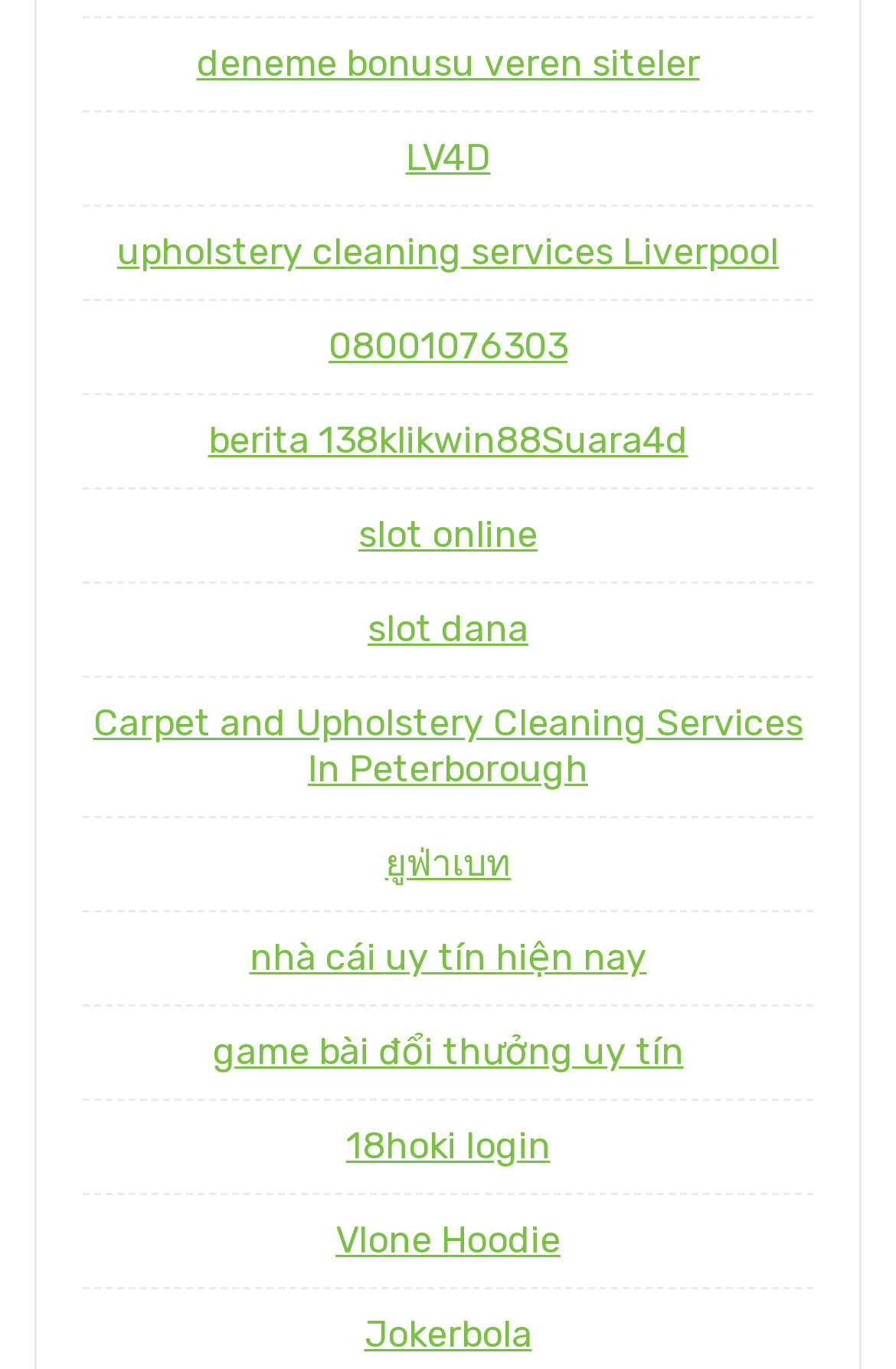Please identify the bounding box coordinates of the element that needs to be clicked to execute the following command: "Go to the ยูฟ่าเบท website". Provide the bounding box using four float numbers between 0 and 1, formatted as [left, top, right, bottom].

[0.429, 0.615, 0.571, 0.647]